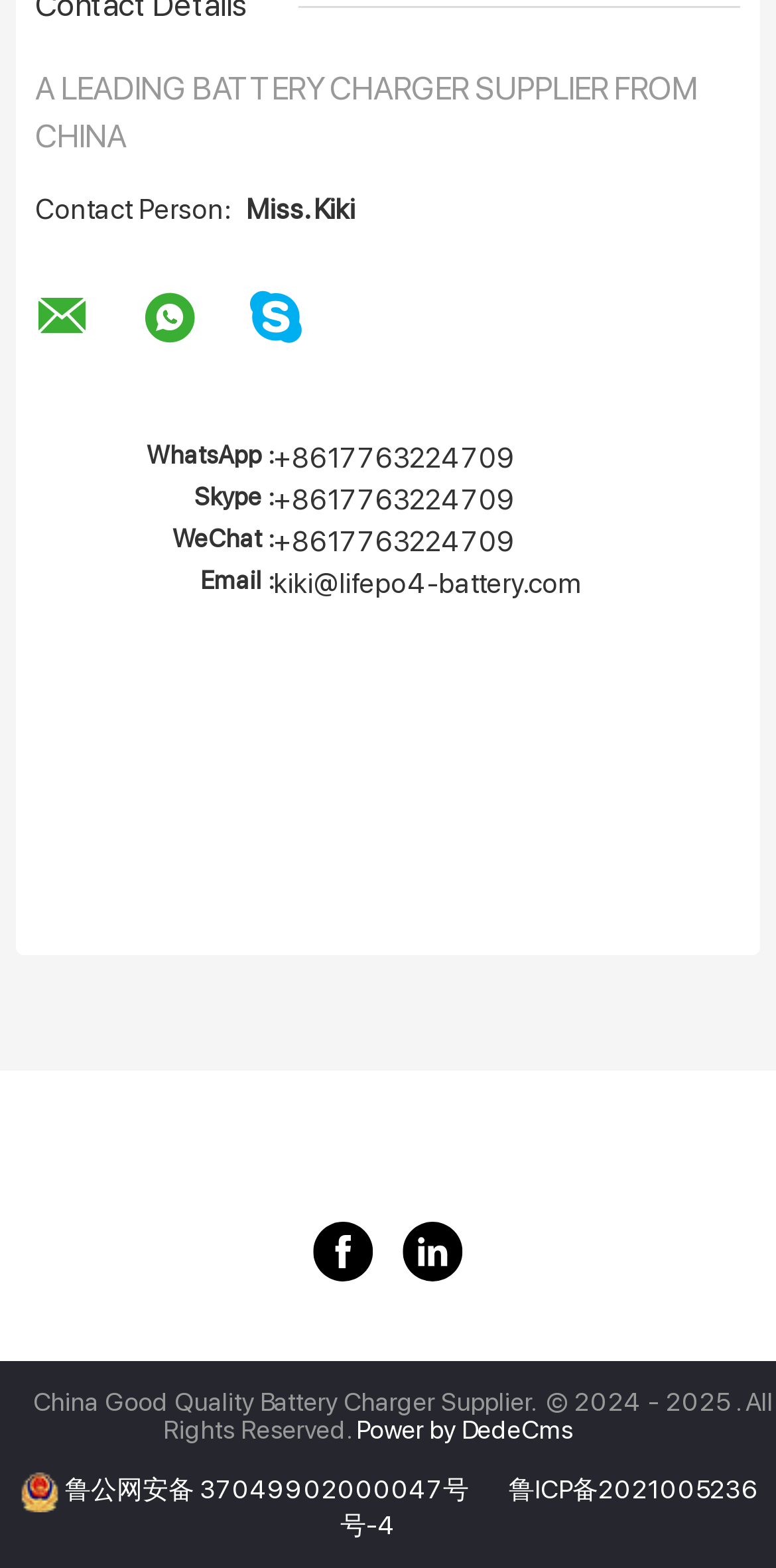Please identify the bounding box coordinates of the element I should click to complete this instruction: 'Visit A Leading Battery Charger Supplier From China Facebook page'. The coordinates should be given as four float numbers between 0 and 1, like this: [left, top, right, bottom].

[0.388, 0.803, 0.496, 0.822]